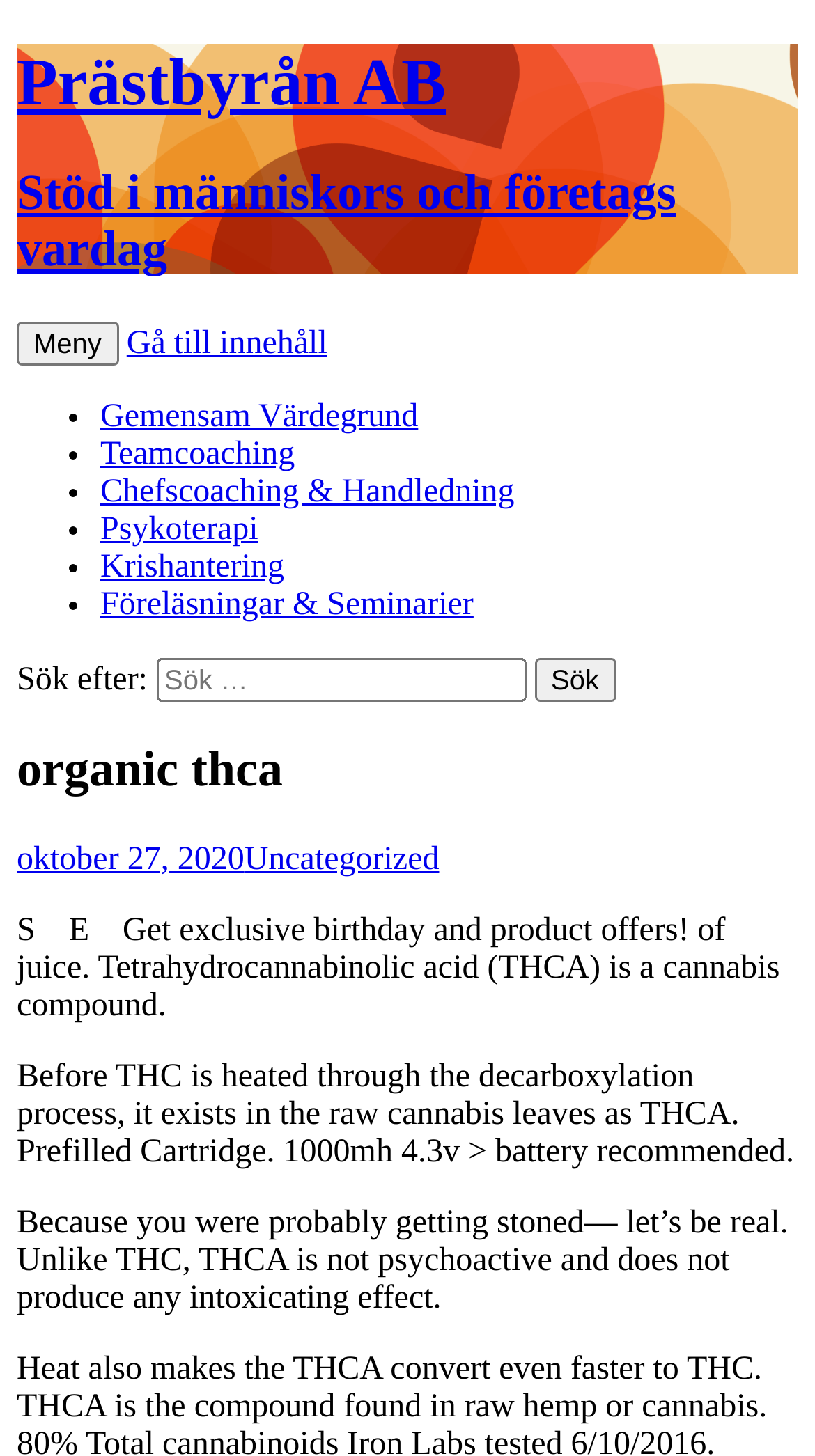From the details in the image, provide a thorough response to the question: How many links are there in the menu?

The menu is located below the 'Meny' button and contains 7 links, each represented by a list marker and a link element, with texts 'Gemensam Värdegrund', 'Teamcoaching', 'Chefscoaching & Handledning', 'Psykoterapi', 'Krishantering', 'Föreläsningar & Seminarier'.